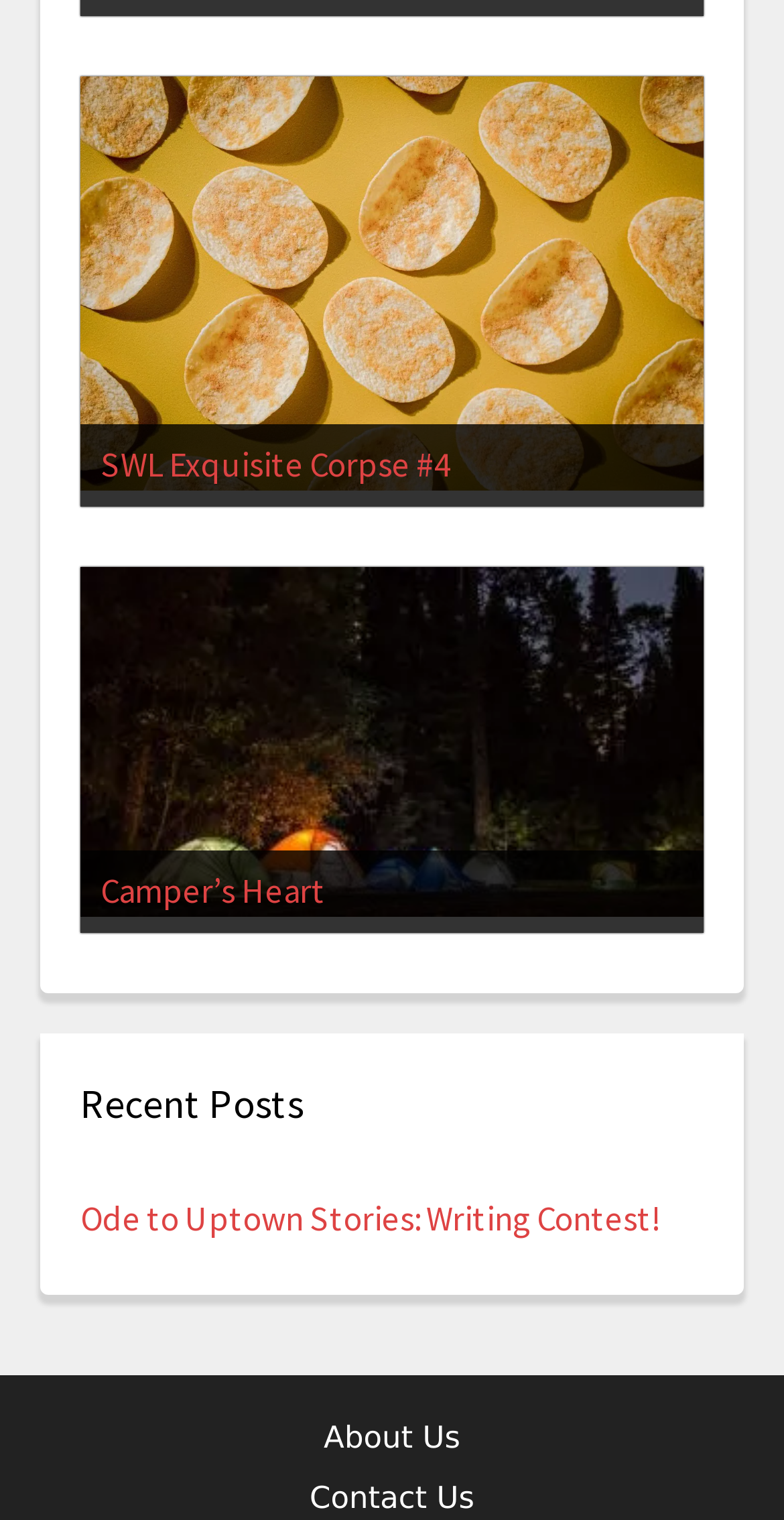What is the last link in the webpage?
Refer to the image and respond with a one-word or short-phrase answer.

Contact Us